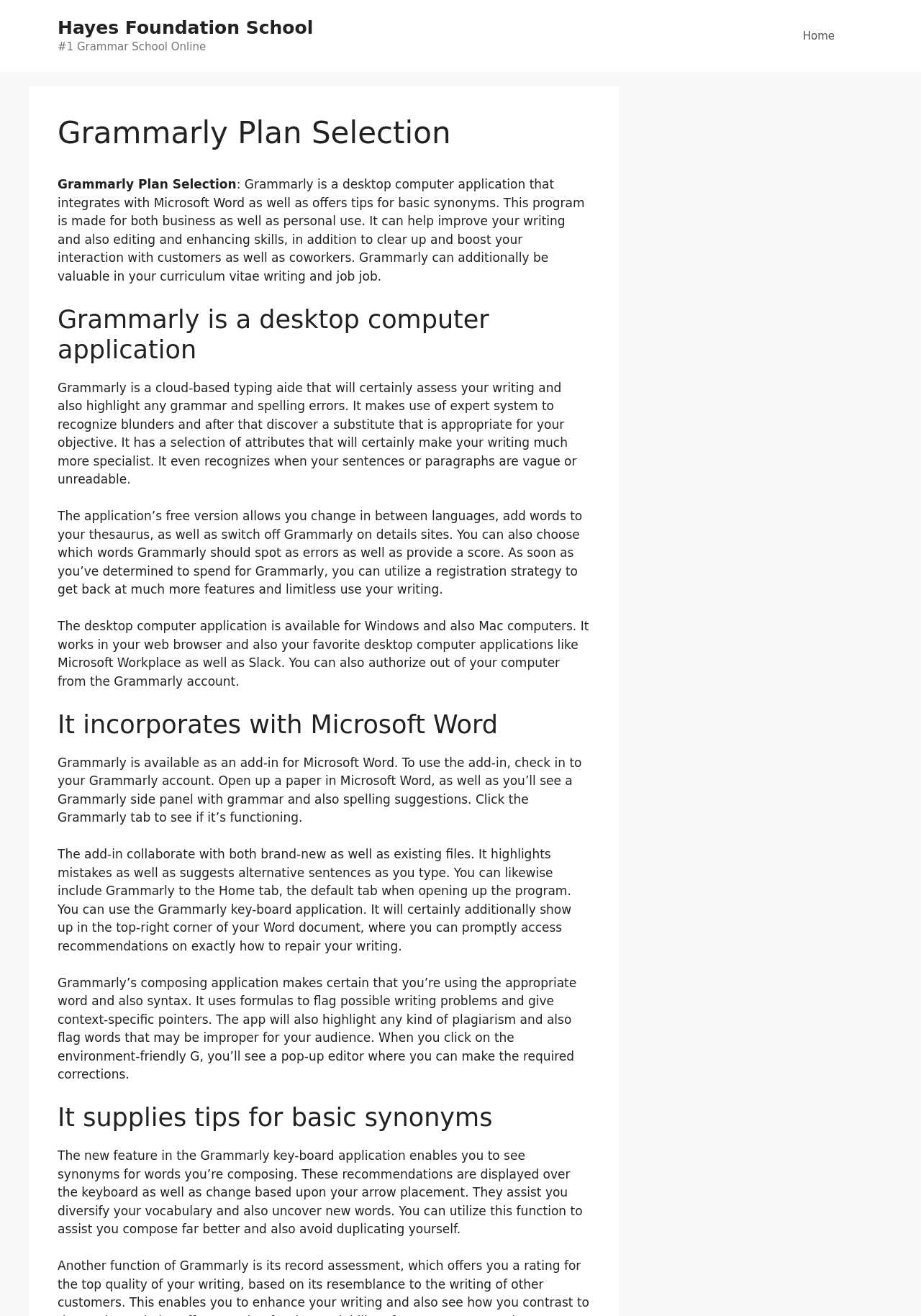Determine the bounding box coordinates in the format (top-left x, top-left y, bottom-right x, bottom-right y). Ensure all values are floating point numbers between 0 and 1. Identify the bounding box of the UI element described by: Hayes Foundation School

[0.062, 0.013, 0.34, 0.029]